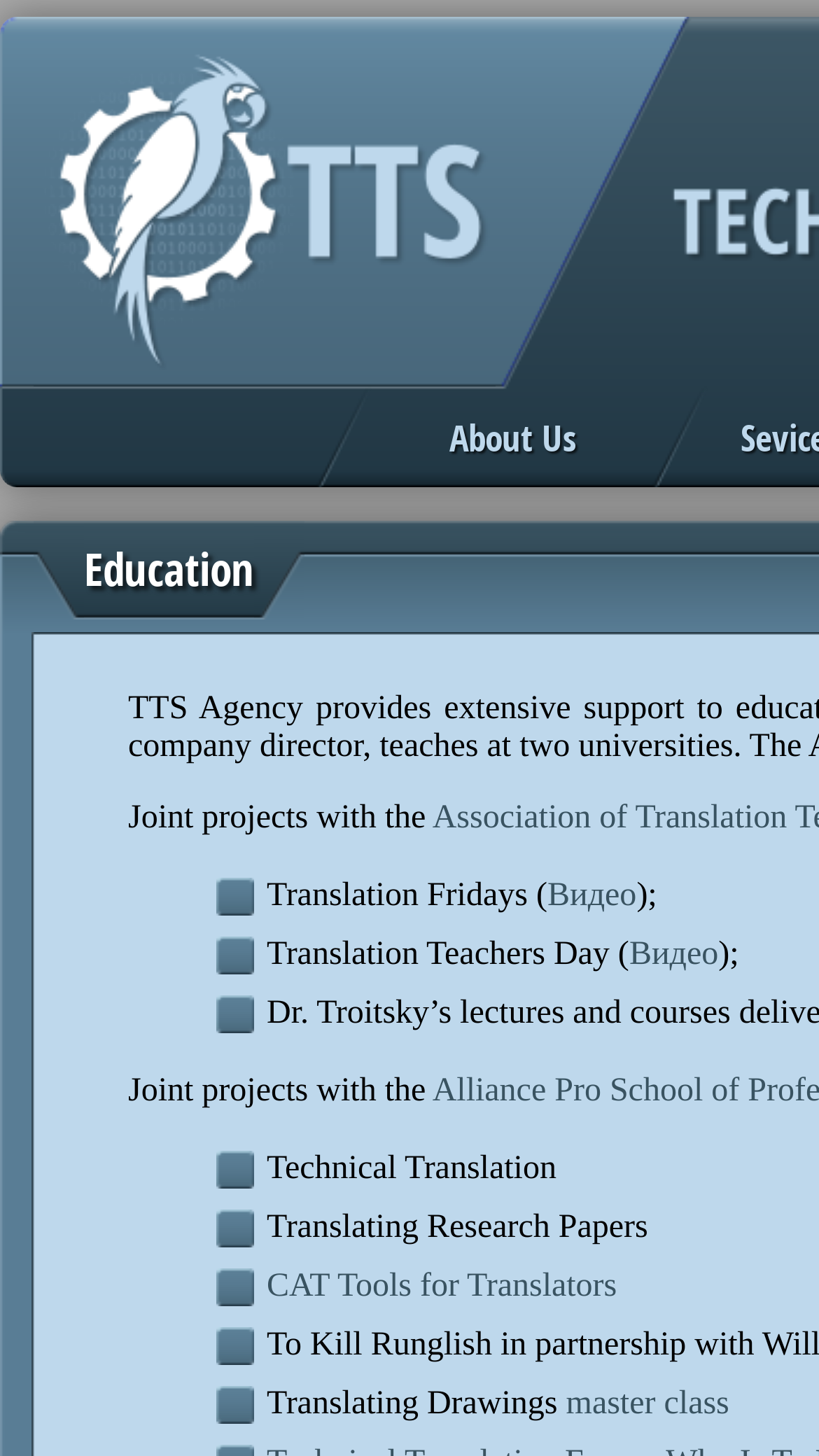Determine the bounding box for the described UI element: "About Us".

[0.456, 0.265, 0.795, 0.335]